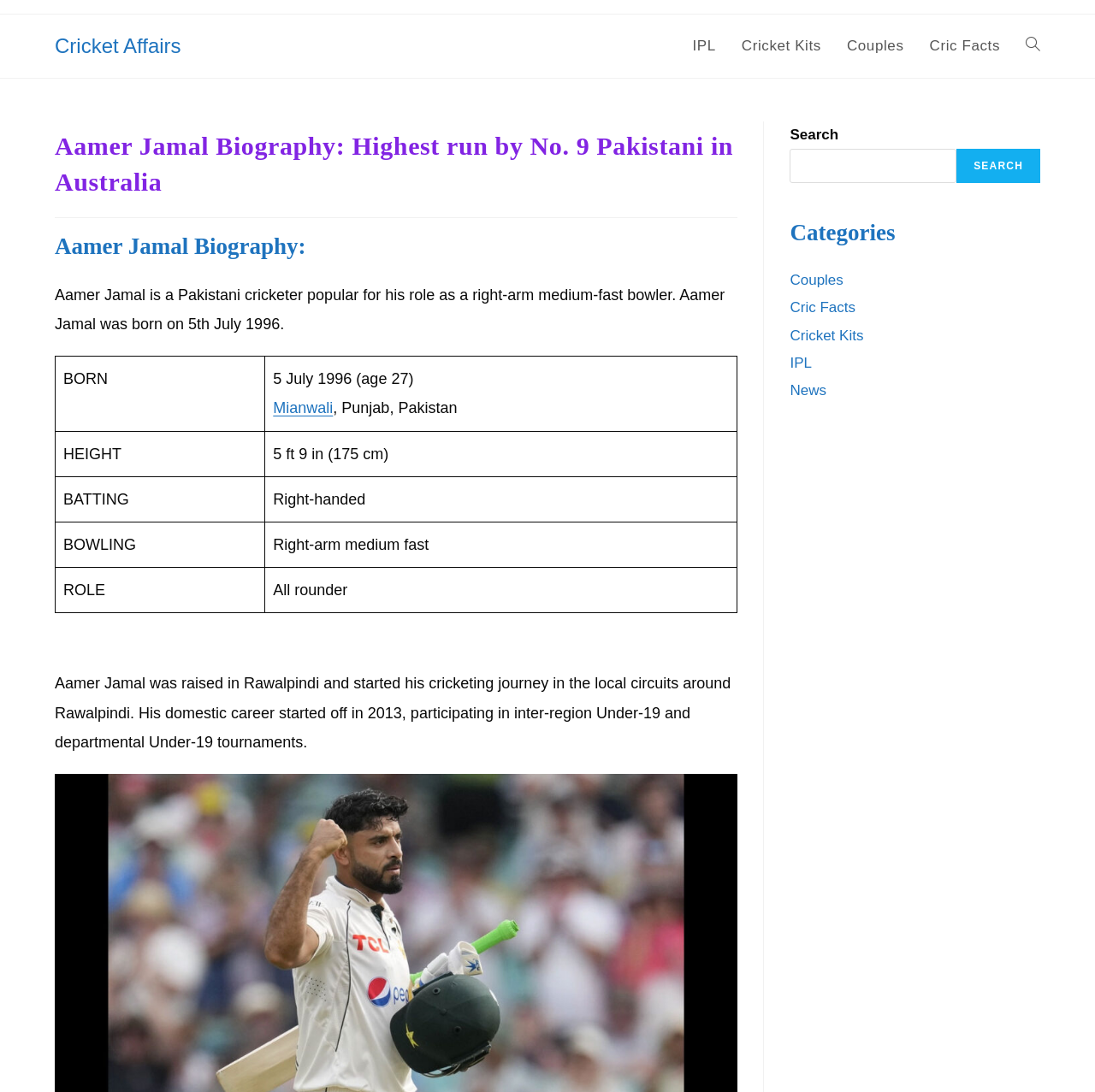Where was Aamer Jamal born? Please answer the question using a single word or phrase based on the image.

Mianwali, Punjab, Pakistan